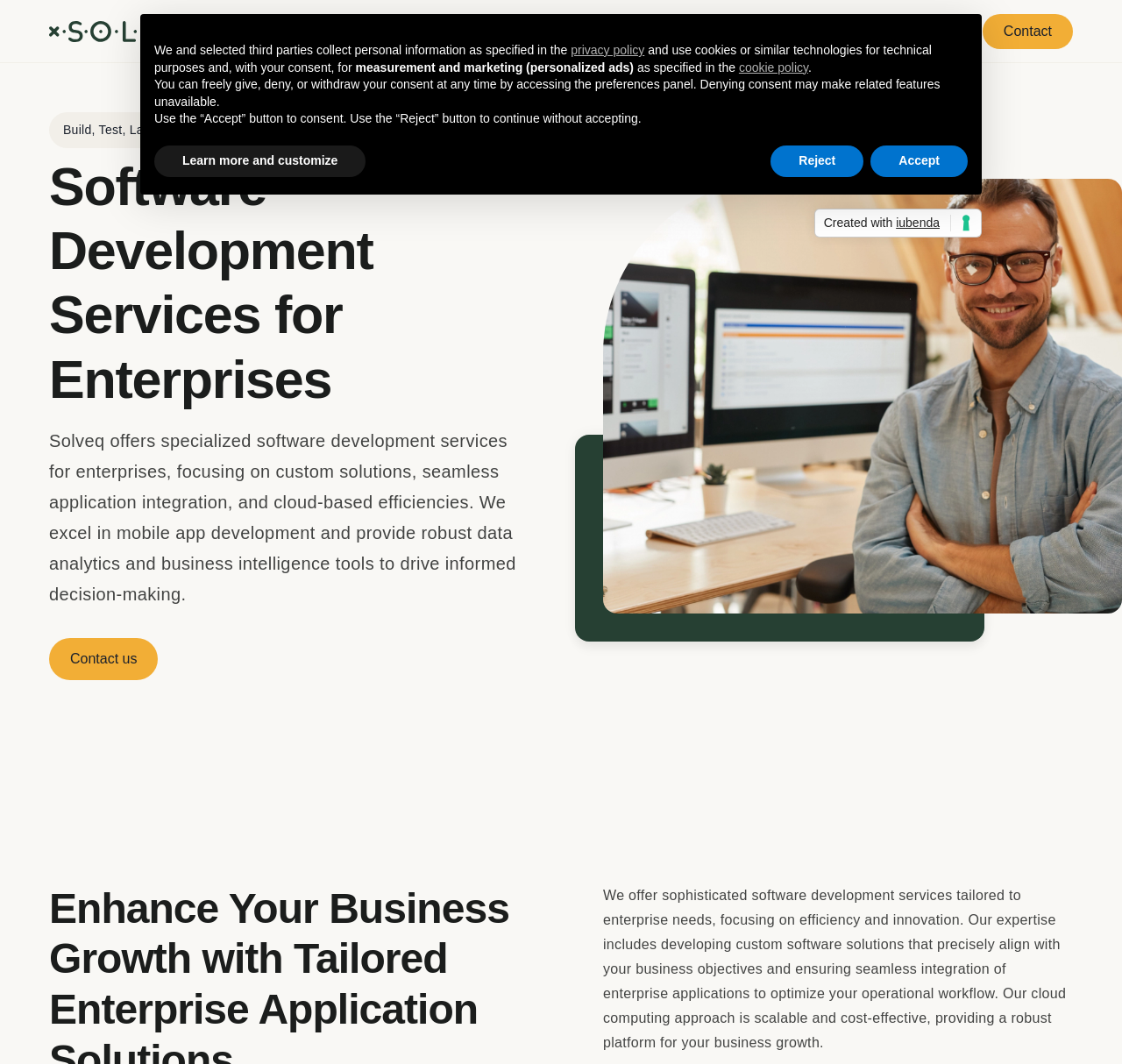Can you find and generate the webpage's heading?

Software Development Services for Enterprises